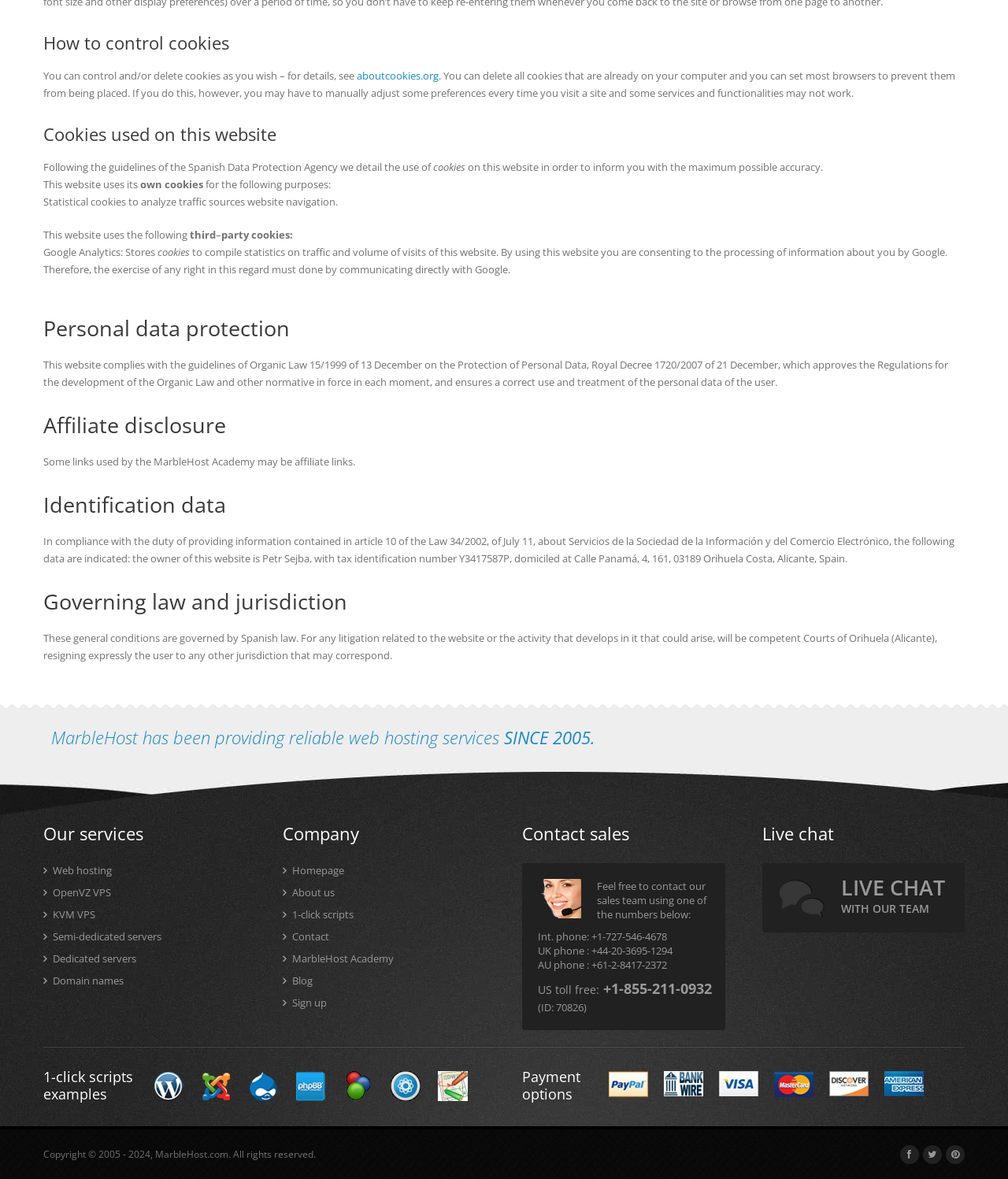Using floating point numbers between 0 and 1, provide the bounding box coordinates in the format (top-left x, top-left y, bottom-right x, bottom-right y). Locate the UI element described here: MarbleHost.com

[0.154, 0.973, 0.227, 0.985]